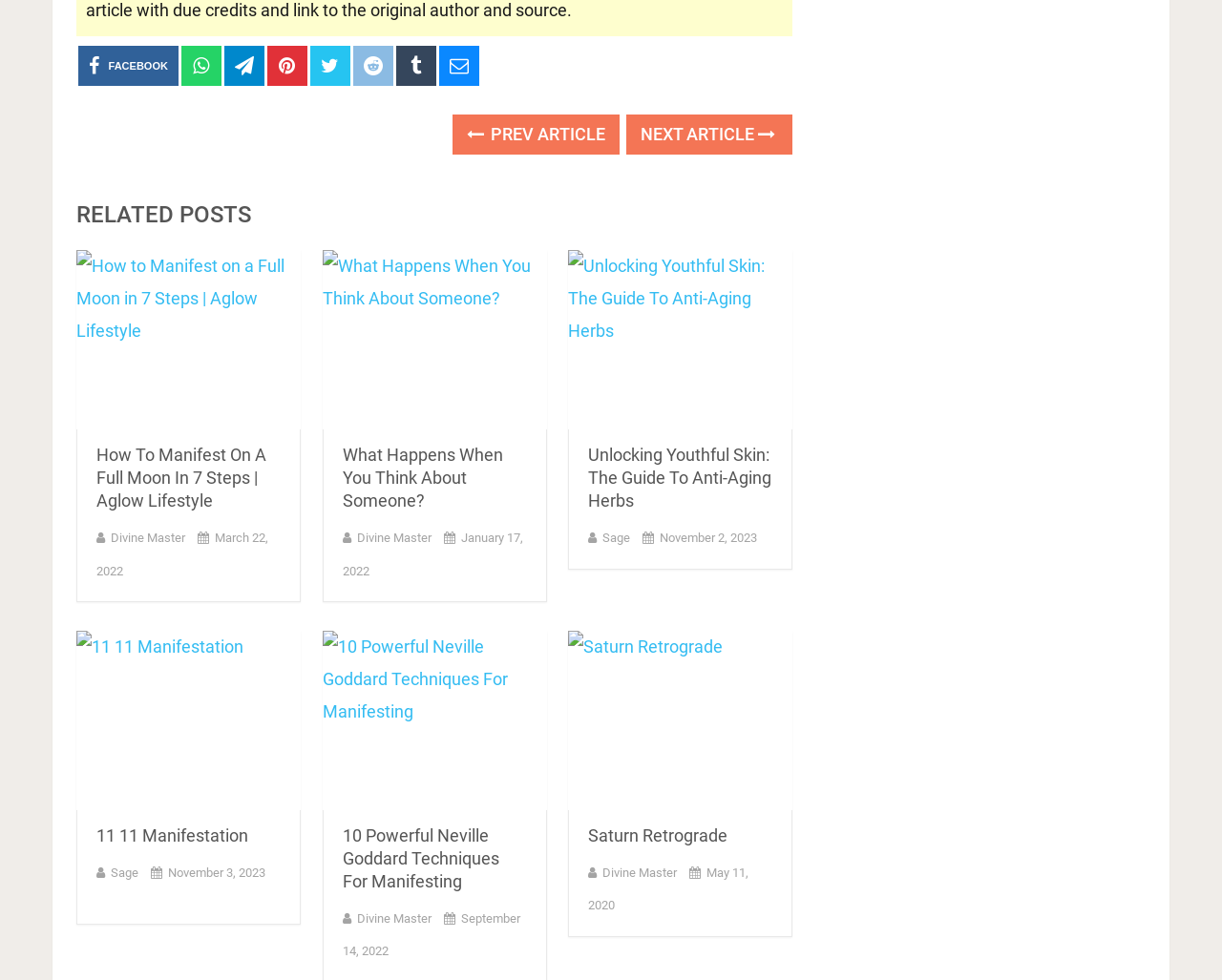What is the date of the second article?
Deliver a detailed and extensive answer to the question.

The date of the second article can be found by looking at the StaticText element within the article element, which is 'January 17, 2022'.